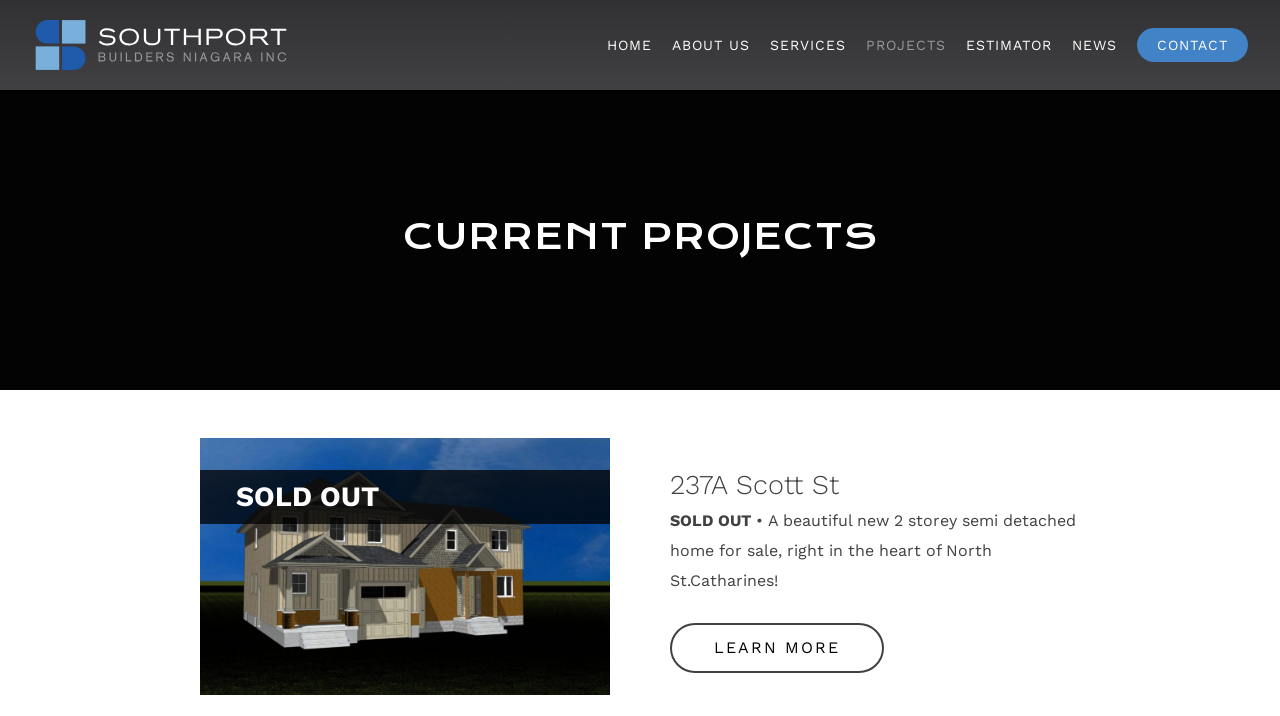What type of property is for sale at 237A Scott St?
Based on the image, give a one-word or short phrase answer.

2 storey semi detached home